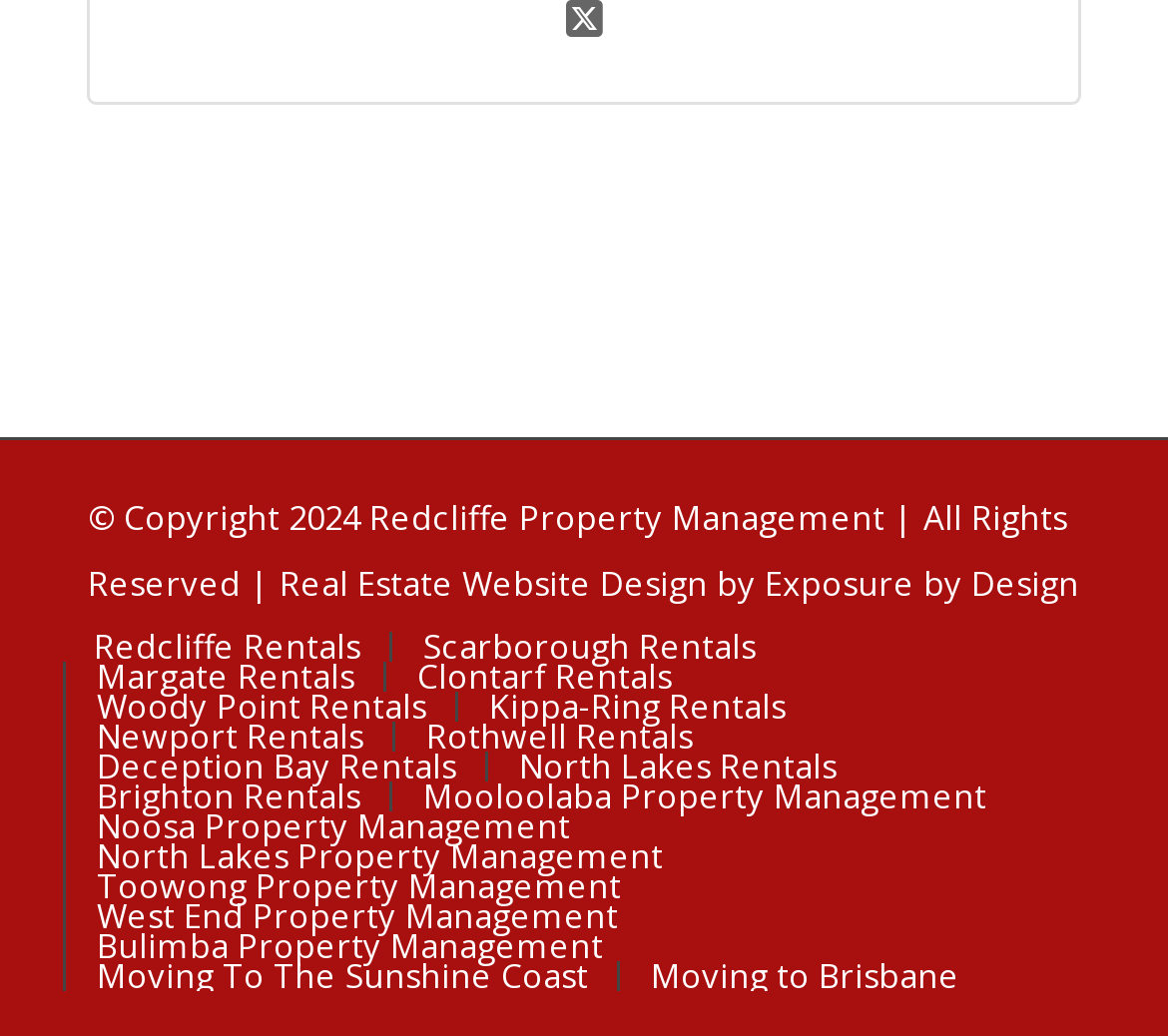What is the copyright year of this website?
Based on the image, provide your answer in one word or phrase.

2024